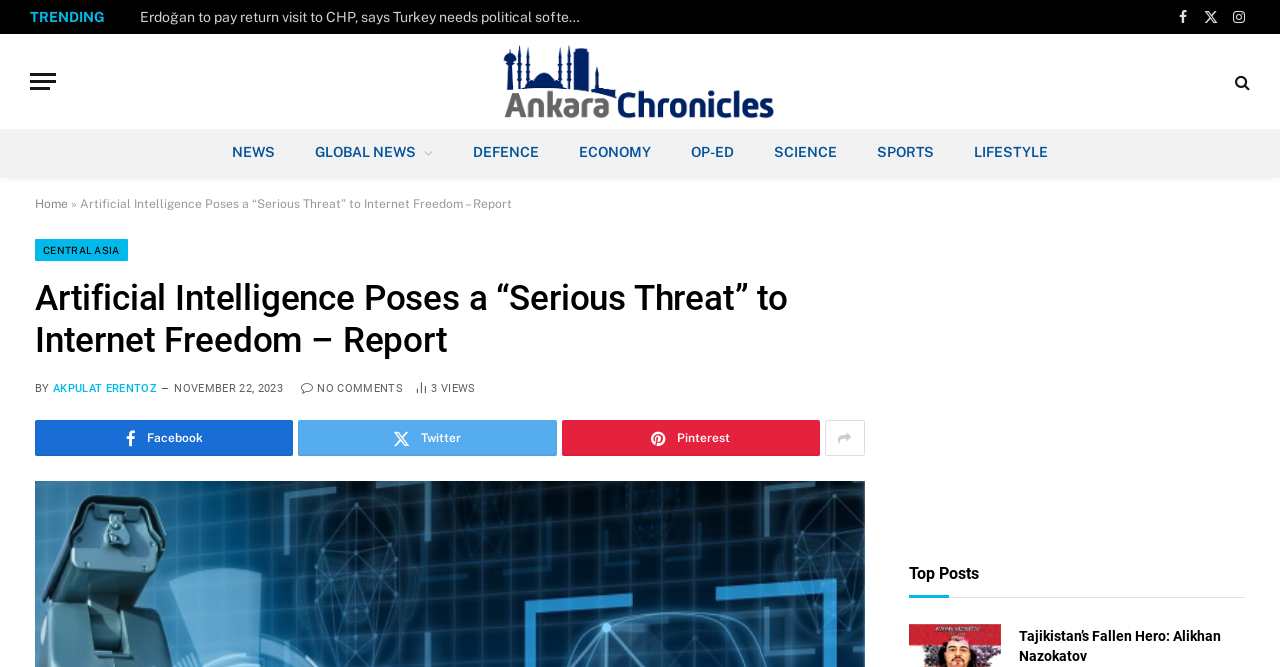Find the bounding box coordinates of the clickable region needed to perform the following instruction: "Click on the Facebook link". The coordinates should be provided as four float numbers between 0 and 1, i.e., [left, top, right, bottom].

[0.915, 0.0, 0.933, 0.051]